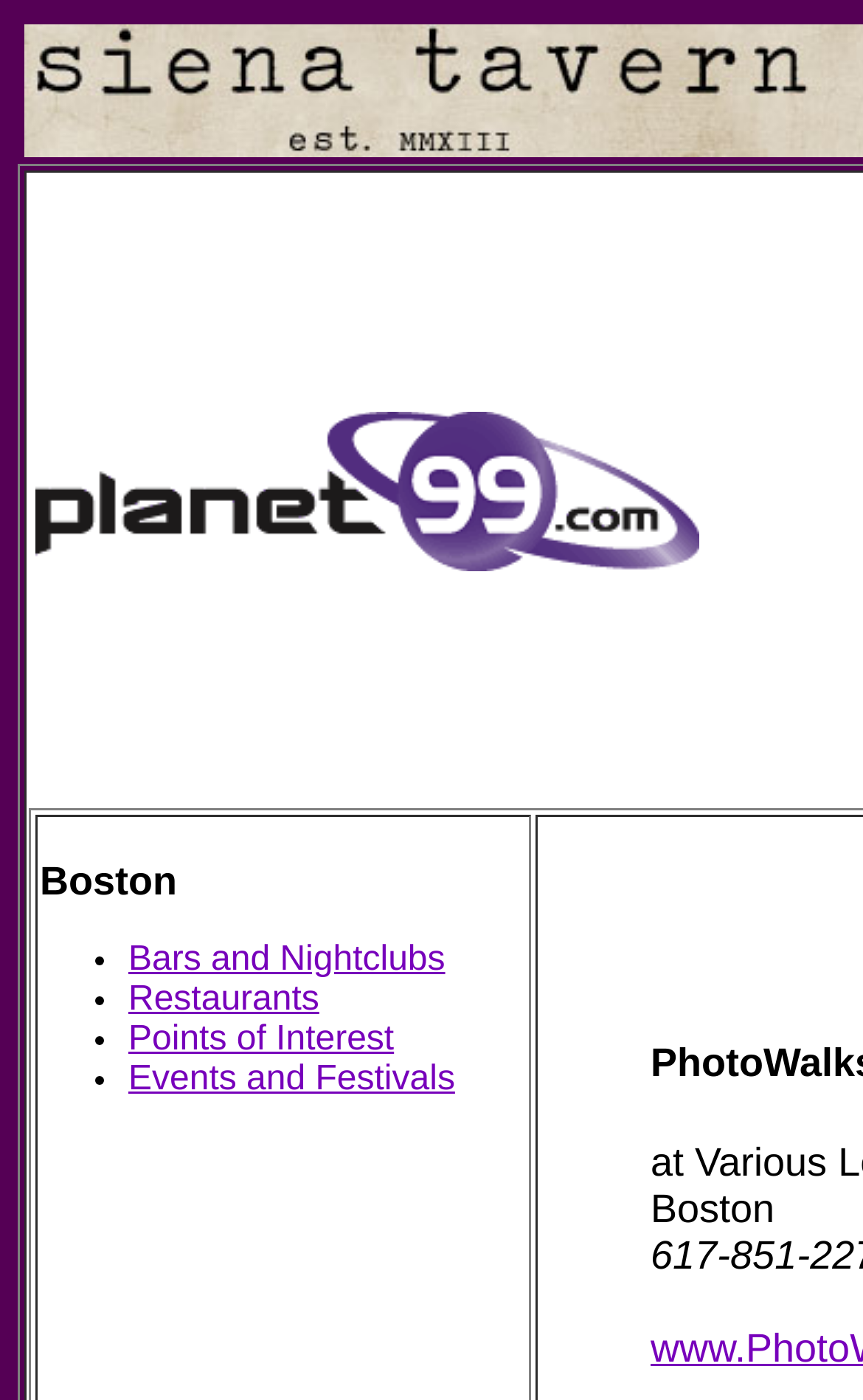Provide an in-depth description of the elements and layout of the webpage.

The webpage is about Boston, specifically featuring PhotoWalks via Planet99. At the top, there is a prominent element displaying the text "planet99.com" with an accompanying image. Below this, there are four links arranged in a list, each preceded by a bullet point. The links are labeled "Bars and Nightclubs", "Restaurants", "Points of Interest", and "Events and Festivals", respectively. These links are positioned in the middle of the page, with the bullet points aligned to the left and the link text extending to the right. The overall layout is organized, with clear categorizations of links related to Boston.